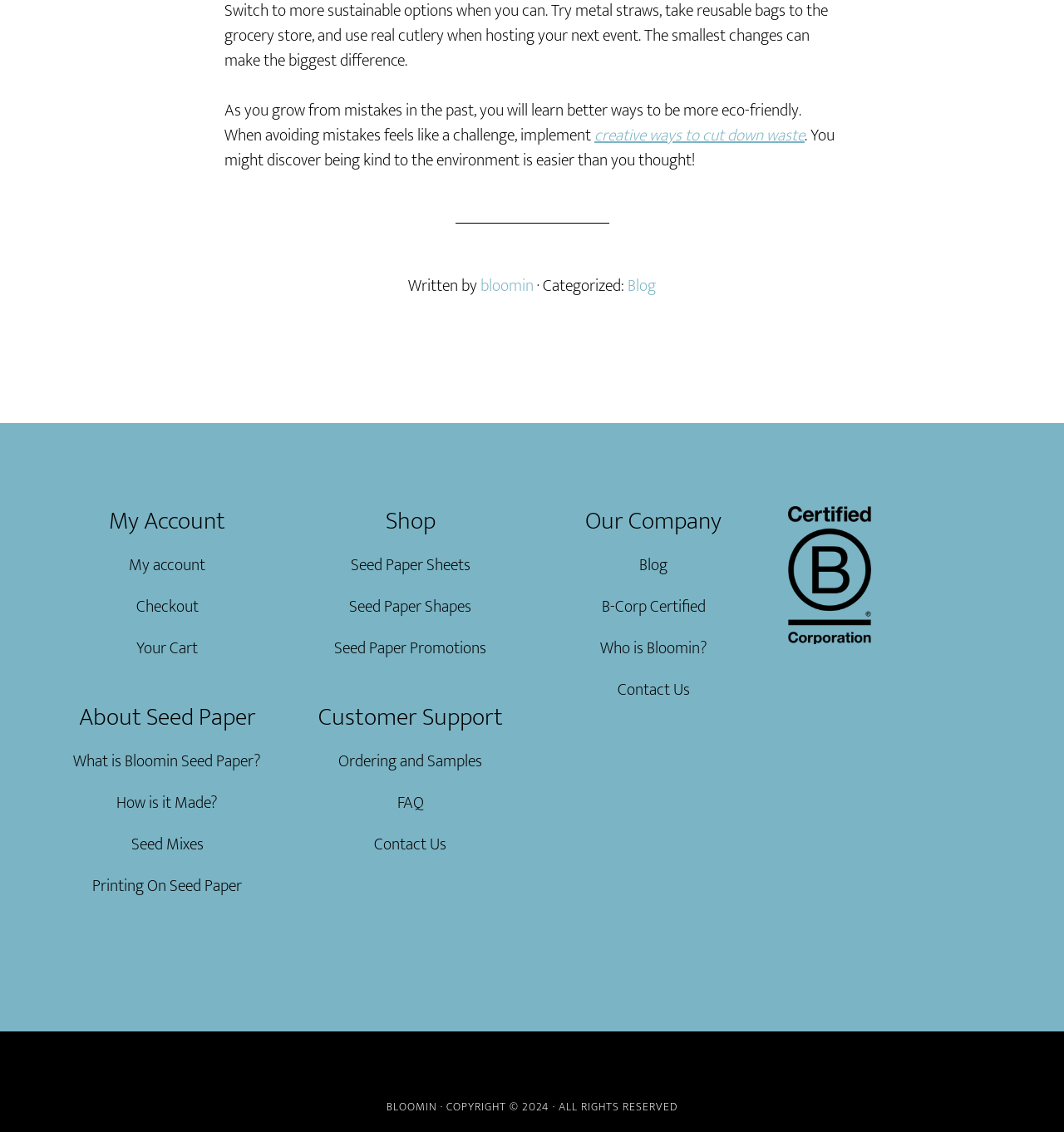Find the bounding box coordinates of the element to click in order to complete the given instruction: "Click the Home link."

None